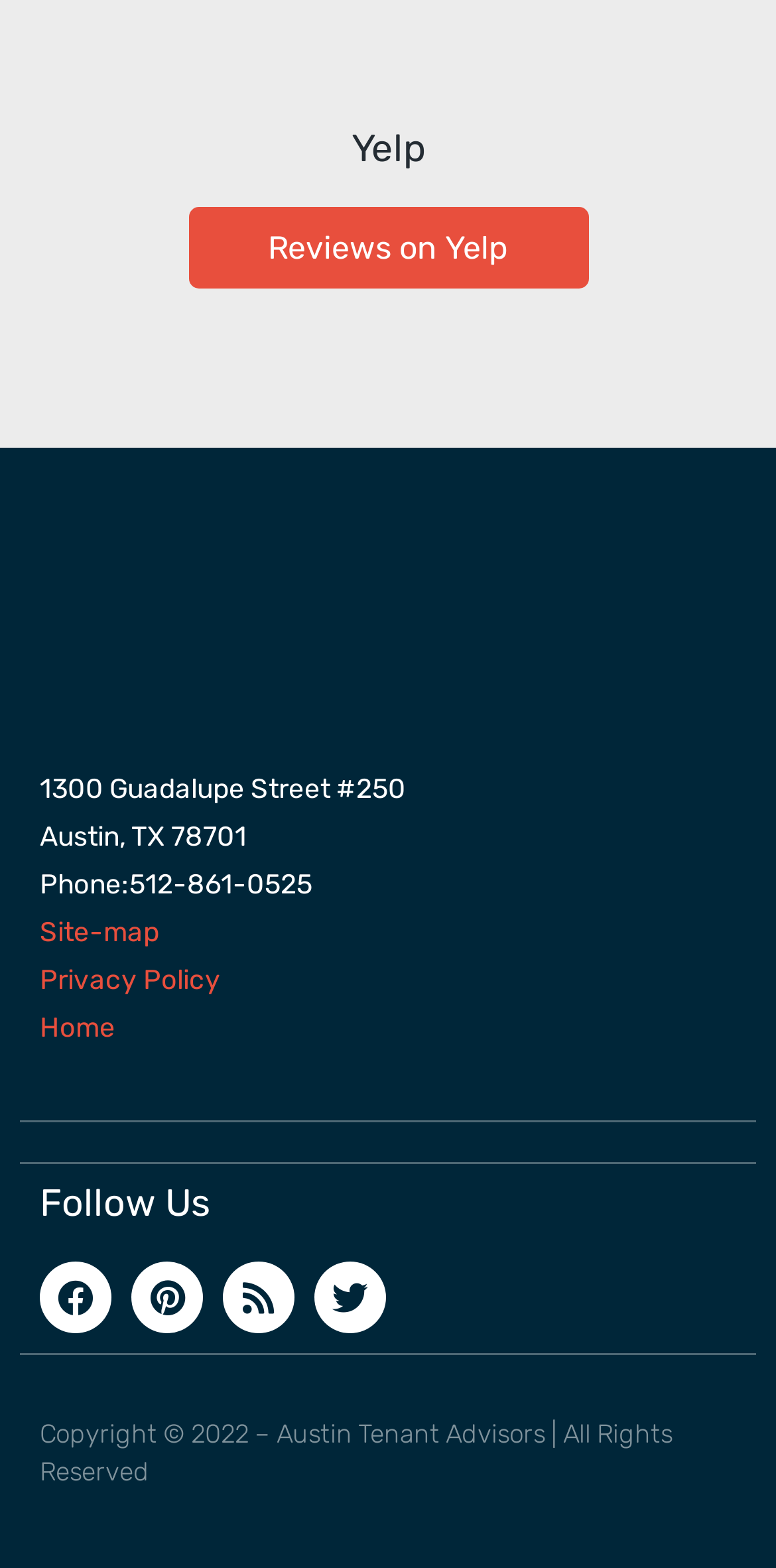Please provide a detailed answer to the question below by examining the image:
What is the address of the agency?

I found the answer by looking at the StaticText elements with the texts '1300 Guadalupe Street #250' and 'Austin, TX 78701'.